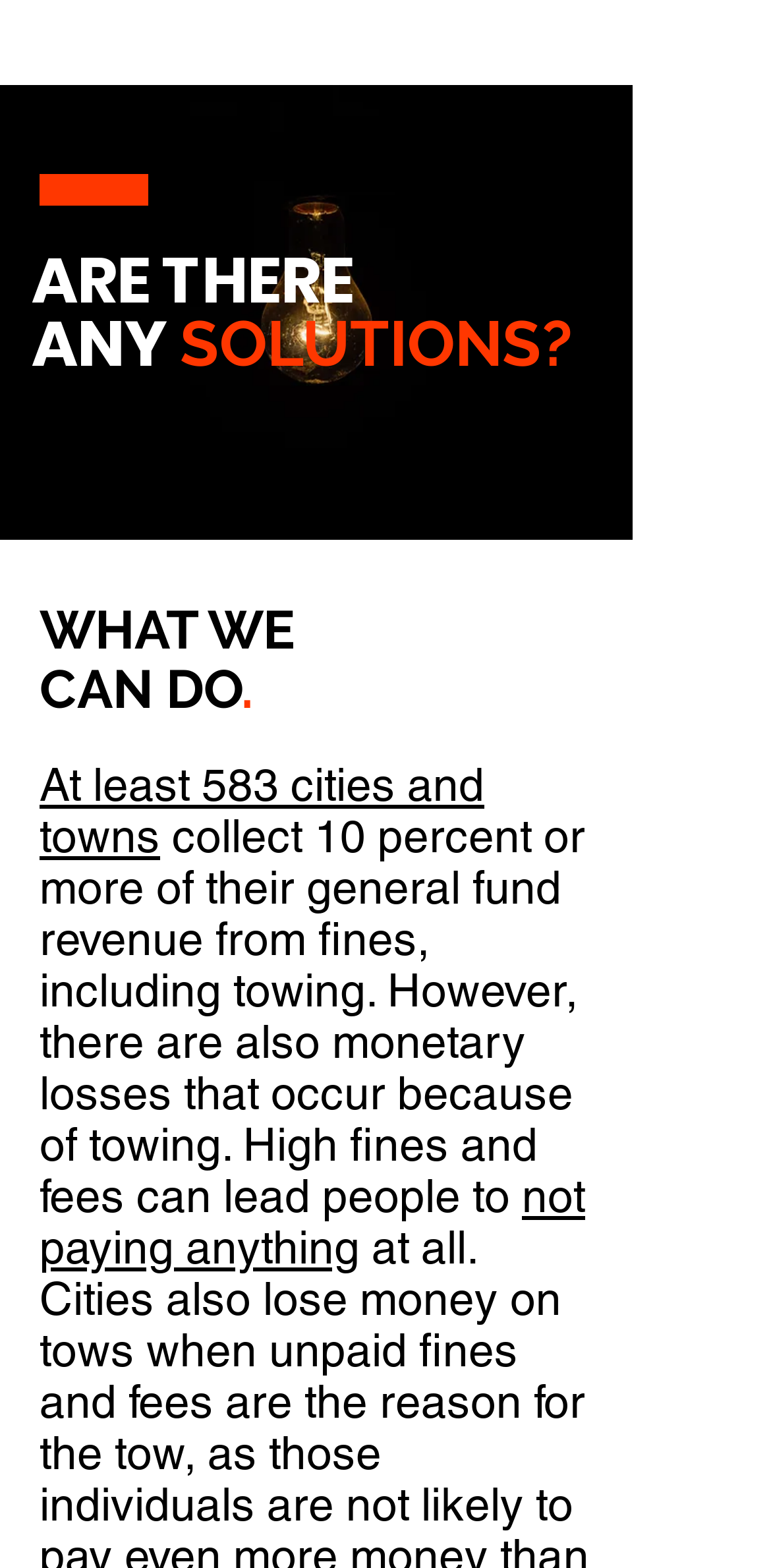What is the consequence of high fines and fees?
Utilize the image to construct a detailed and well-explained answer.

I found this answer by reading the StaticText that mentions 'High fines and fees can lead people to...' and then looking at the link 'not paying anything' which is located below it.